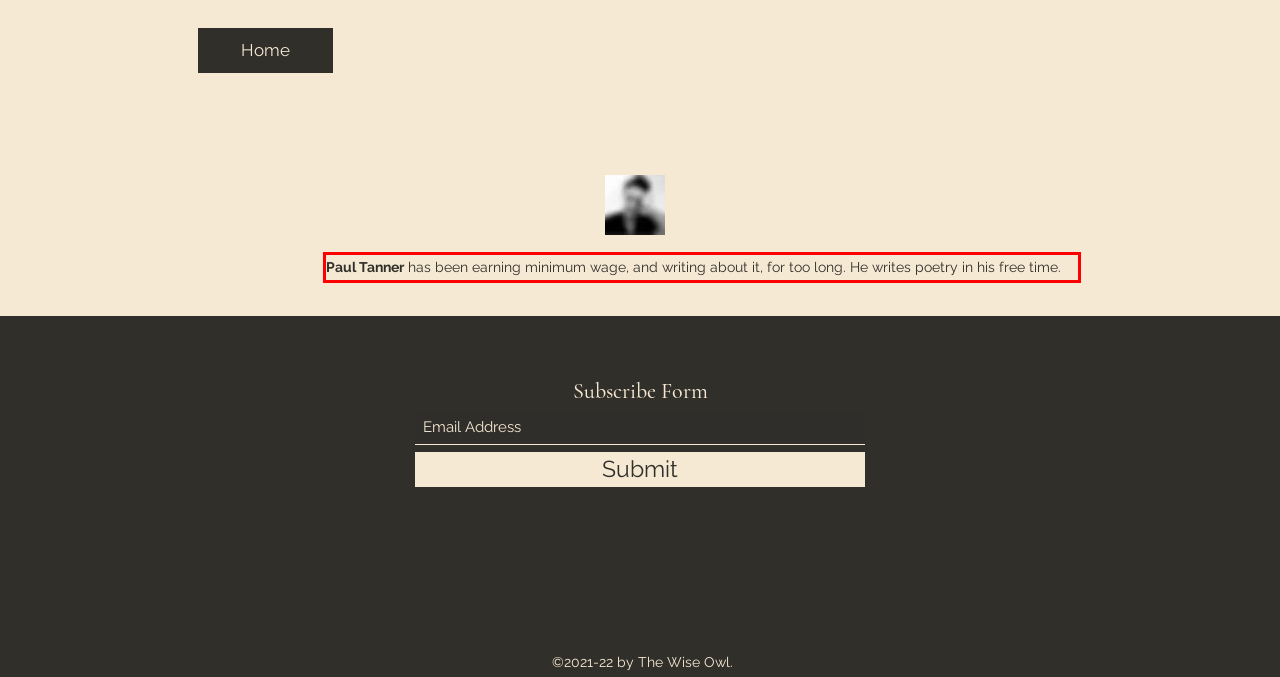Please recognize and transcribe the text located inside the red bounding box in the webpage image.

Paul Tanner has been earning minimum wage, and writing about it, for too long. He writes poetry in his free time.